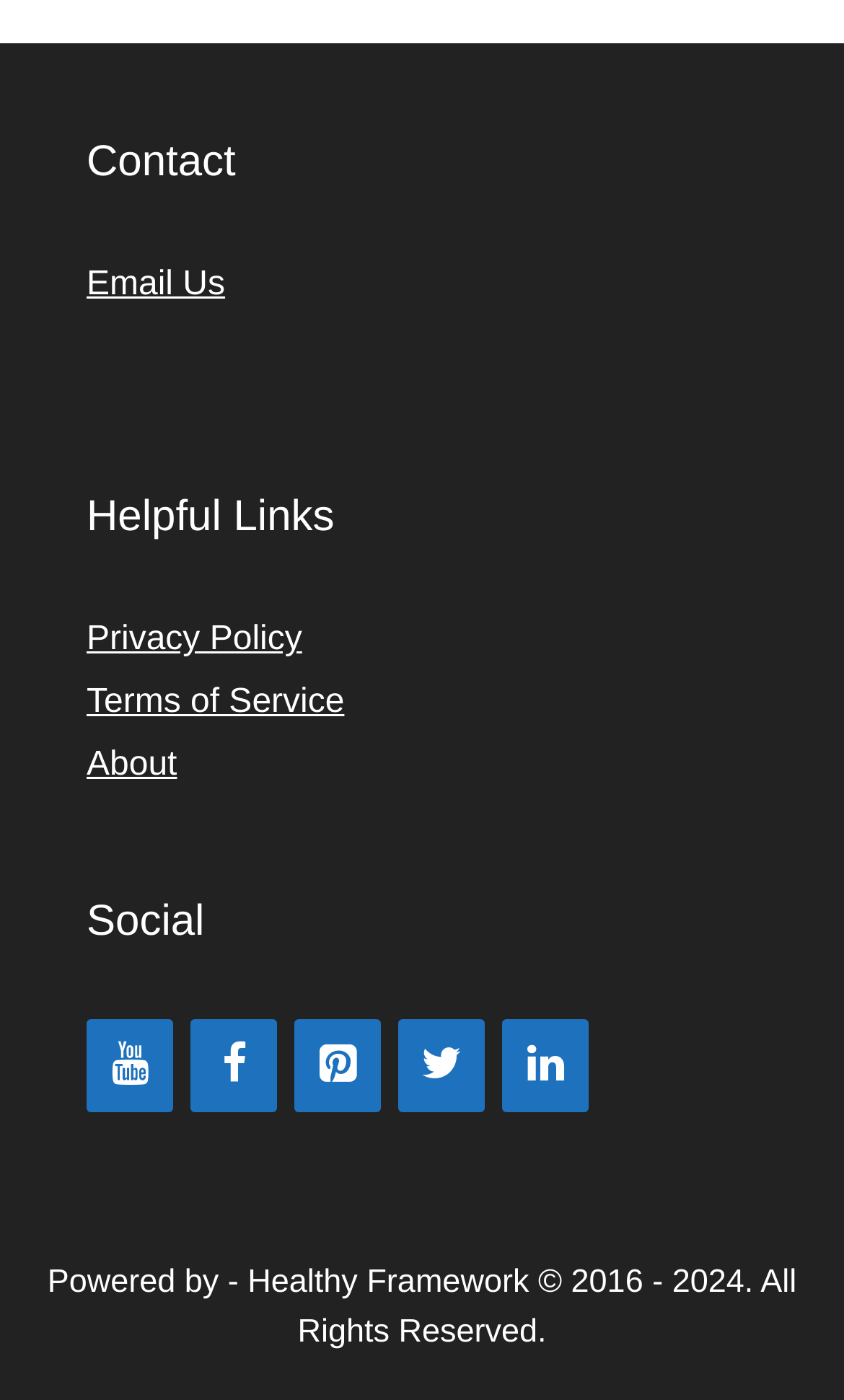Provide a one-word or one-phrase answer to the question:
How many social media links are there?

5